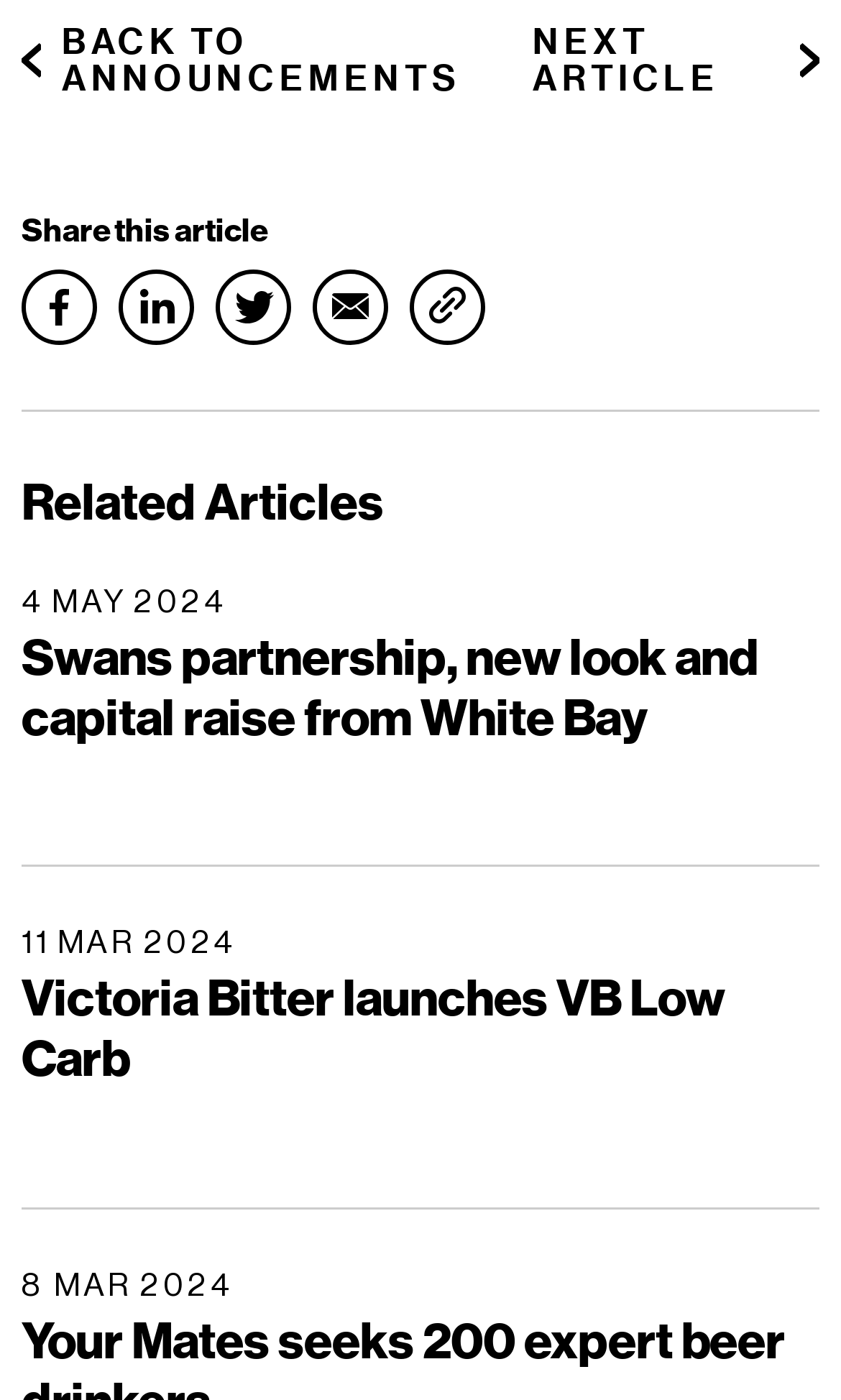What is the date of the latest related article?
From the image, respond with a single word or phrase.

4 MAY 2024